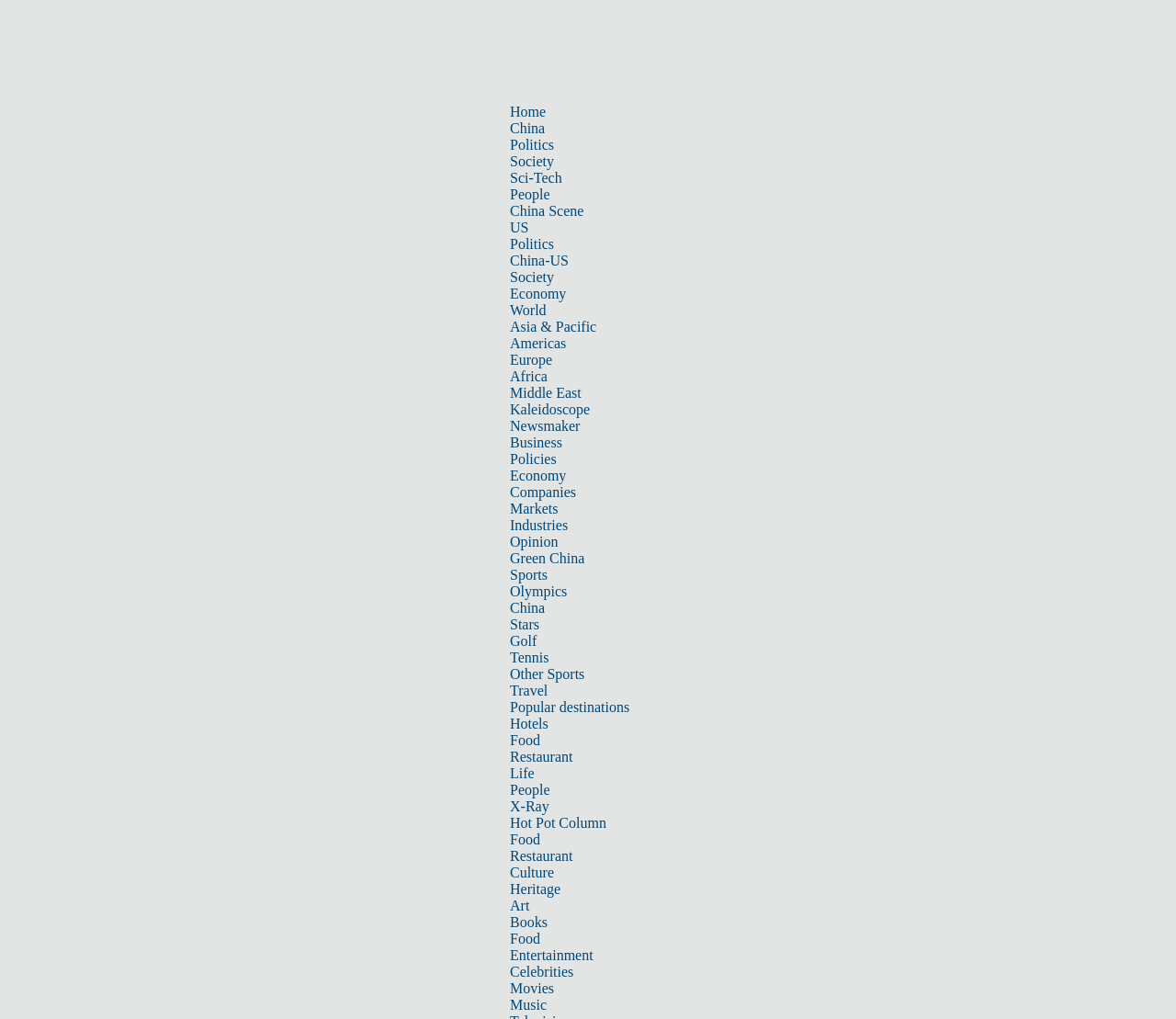What is the category of the link 'Kaleidoscope'?
Give a single word or phrase as your answer by examining the image.

World